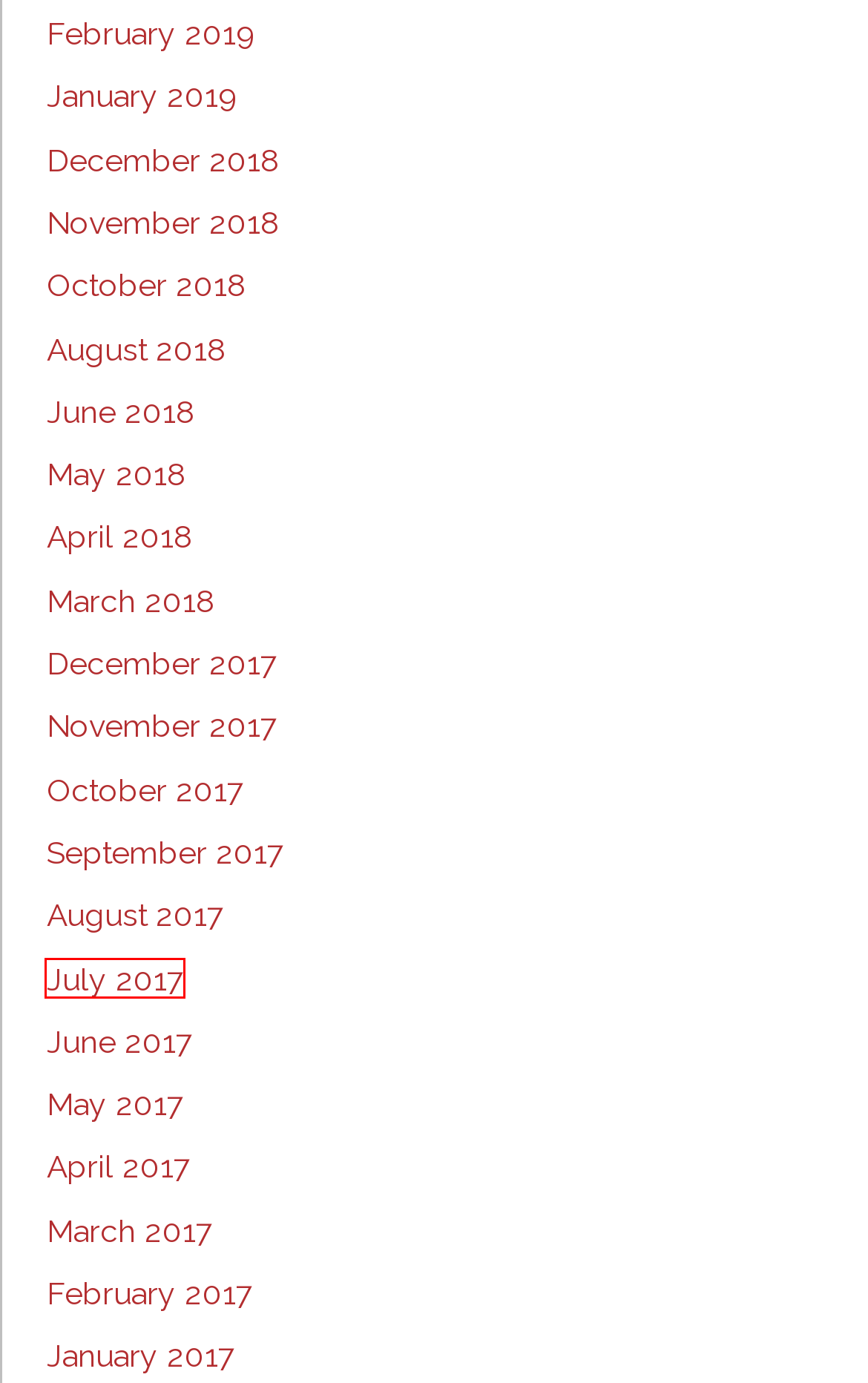Review the screenshot of a webpage which includes a red bounding box around an element. Select the description that best fits the new webpage once the element in the bounding box is clicked. Here are the candidates:
A. 12 - 2017 | BadRedhead Media
B. 6 - 2017 | BadRedhead Media
C. 11 - 2017 | BadRedhead Media
D. 2 - 2017 | BadRedhead Media
E. 7 - 2017 | BadRedhead Media
F. 12 - 2018 | BadRedhead Media
G. 5 - 2017 | BadRedhead Media
H. 8 - 2018 | BadRedhead Media

E